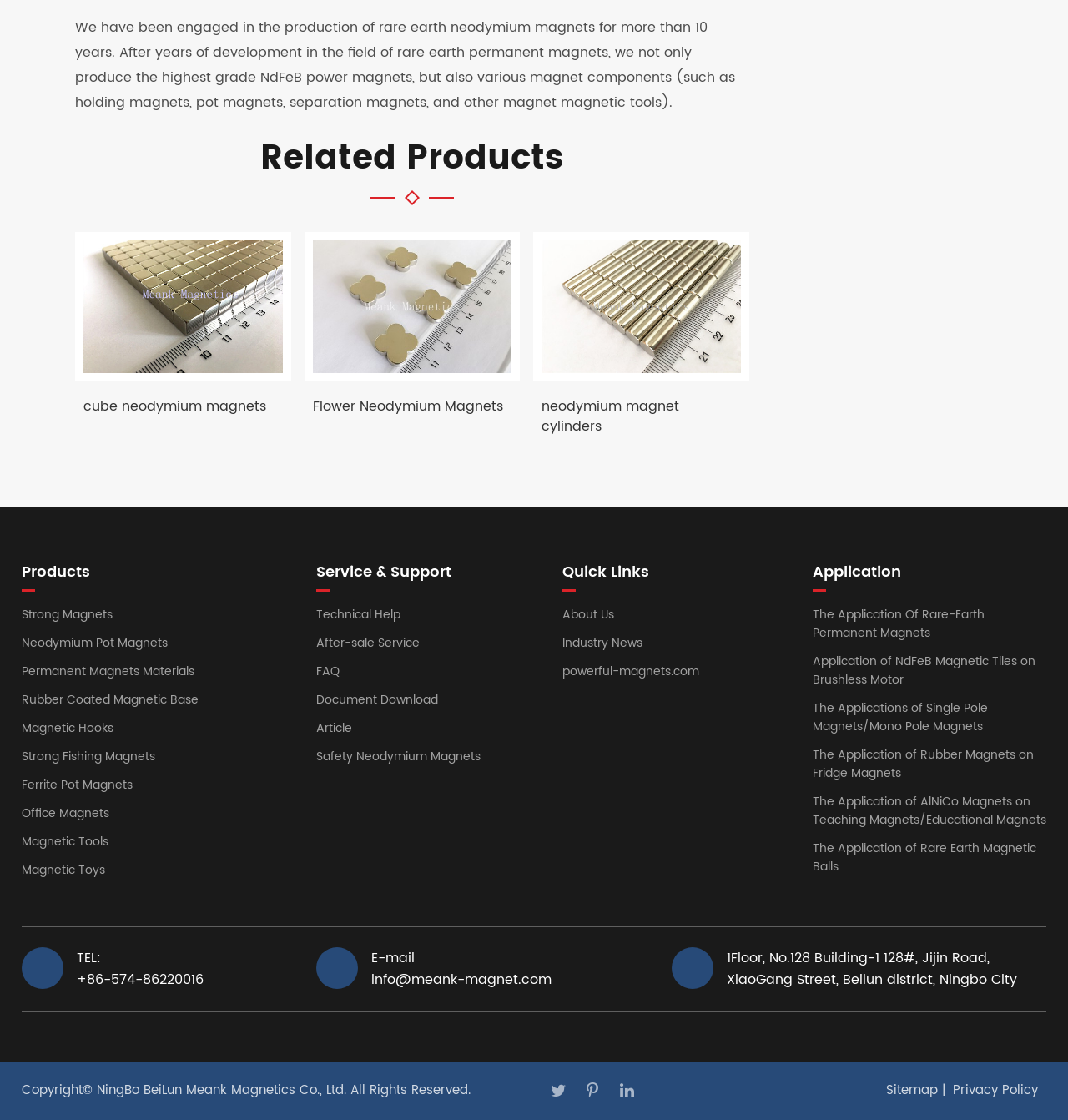Find the bounding box coordinates of the element you need to click on to perform this action: 'Click on 'cube neodymium magnets''. The coordinates should be represented by four float values between 0 and 1, in the format [left, top, right, bottom].

[0.07, 0.207, 0.272, 0.341]